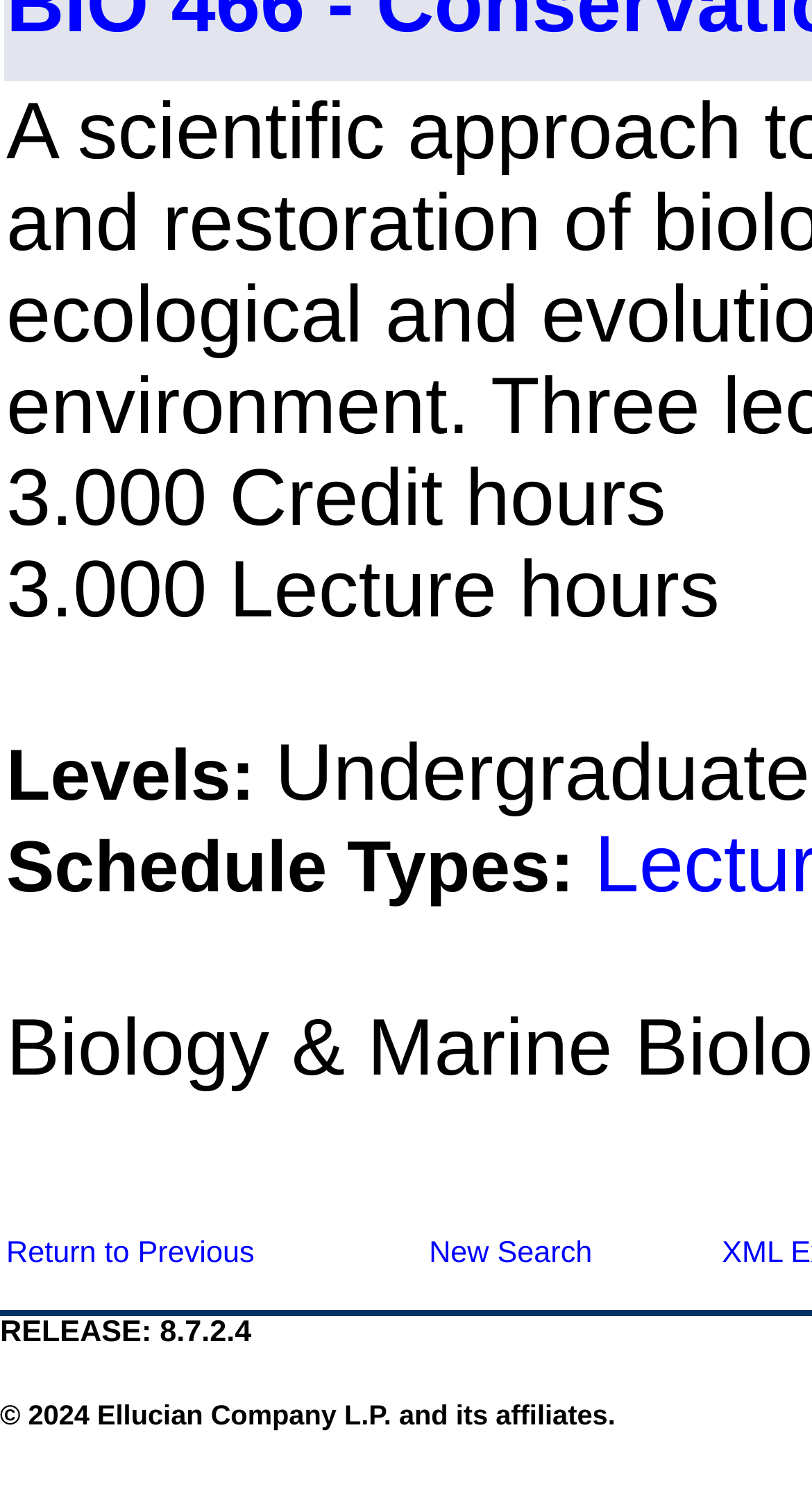Based on the element description "New Search", predict the bounding box coordinates of the UI element.

[0.528, 0.831, 0.729, 0.853]